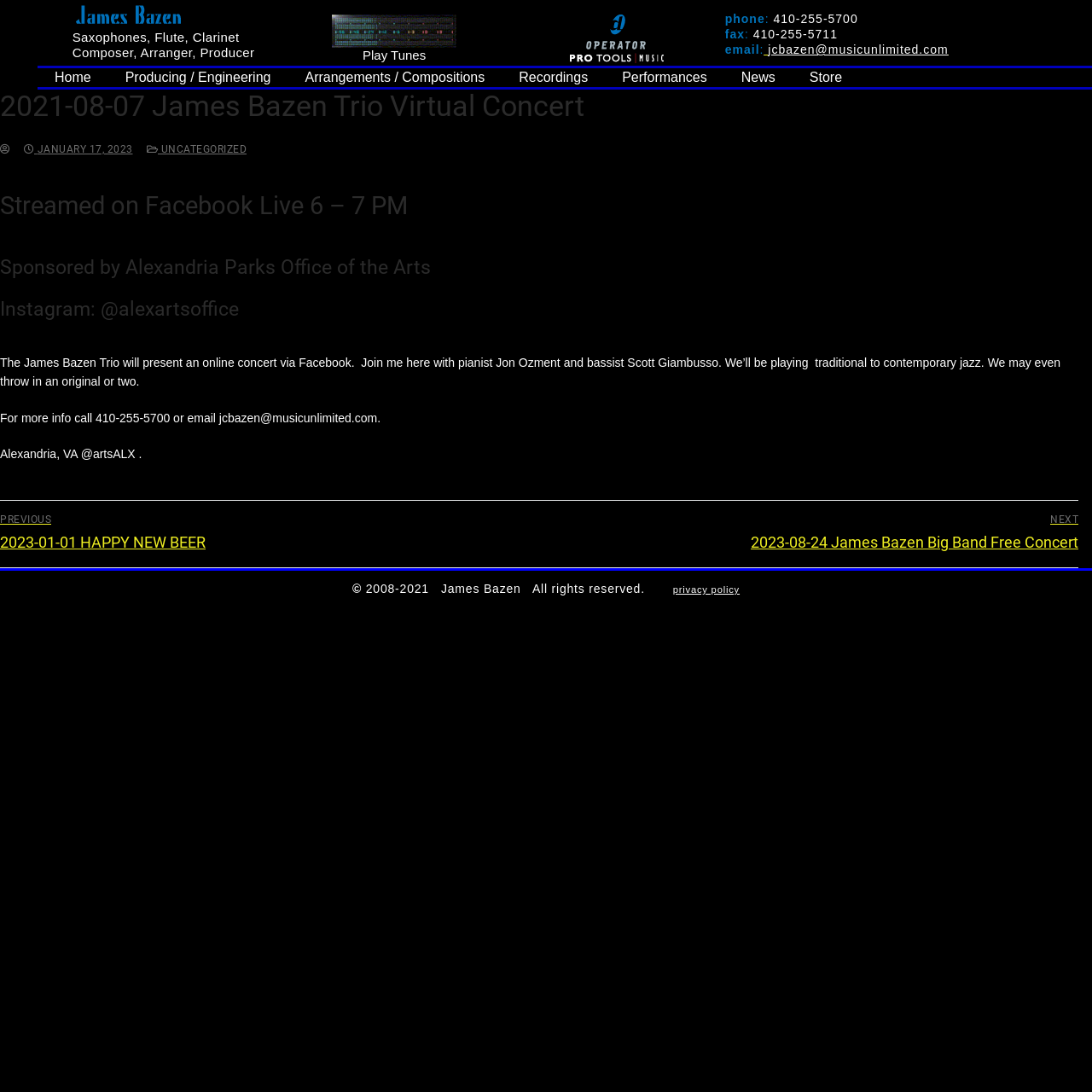What is James Bazen's profession?
Please use the image to provide a one-word or short phrase answer.

Musician